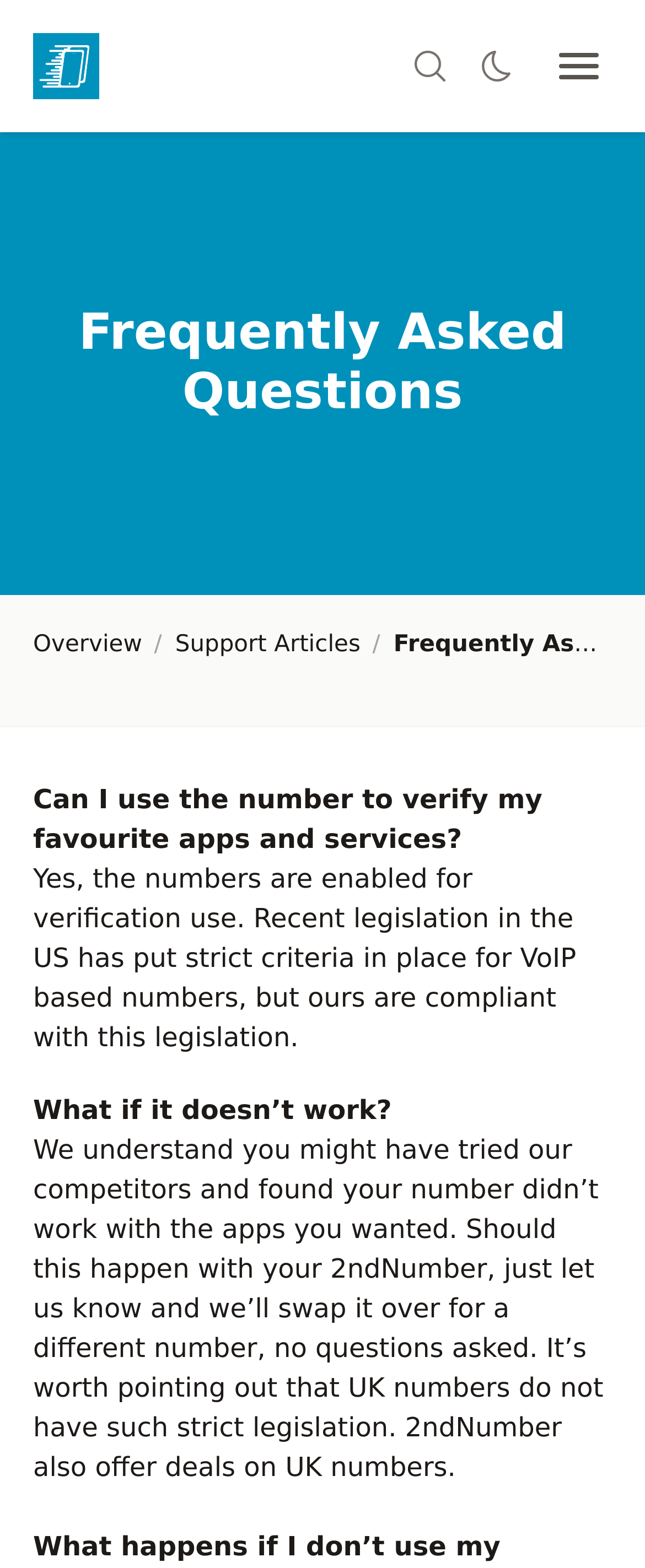Please answer the following question using a single word or phrase: 
What happens if the number doesn't work with an app?

Swap for a different number